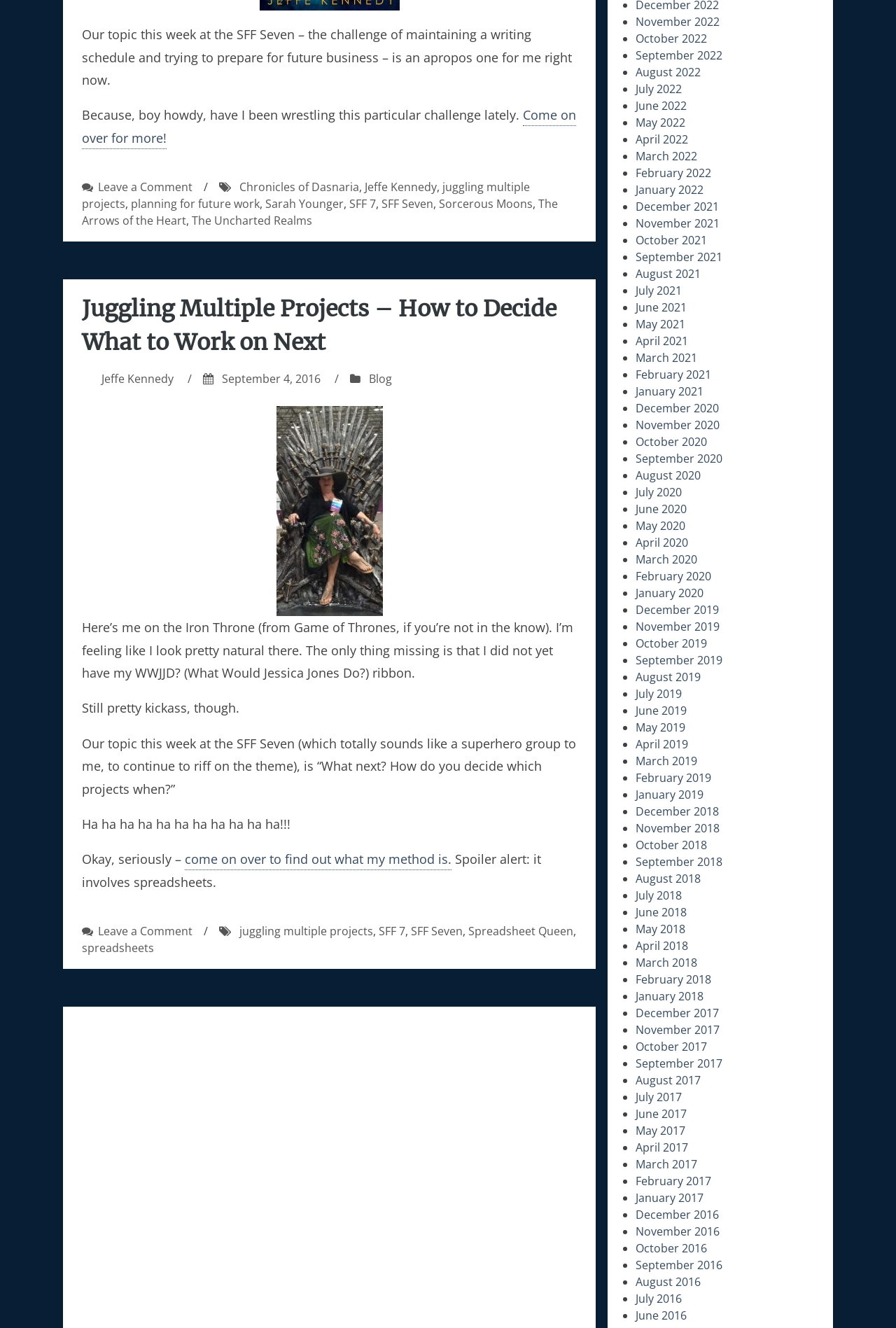How does the author decide what to work on next?
Based on the screenshot, provide your answer in one word or phrase.

using spreadsheets